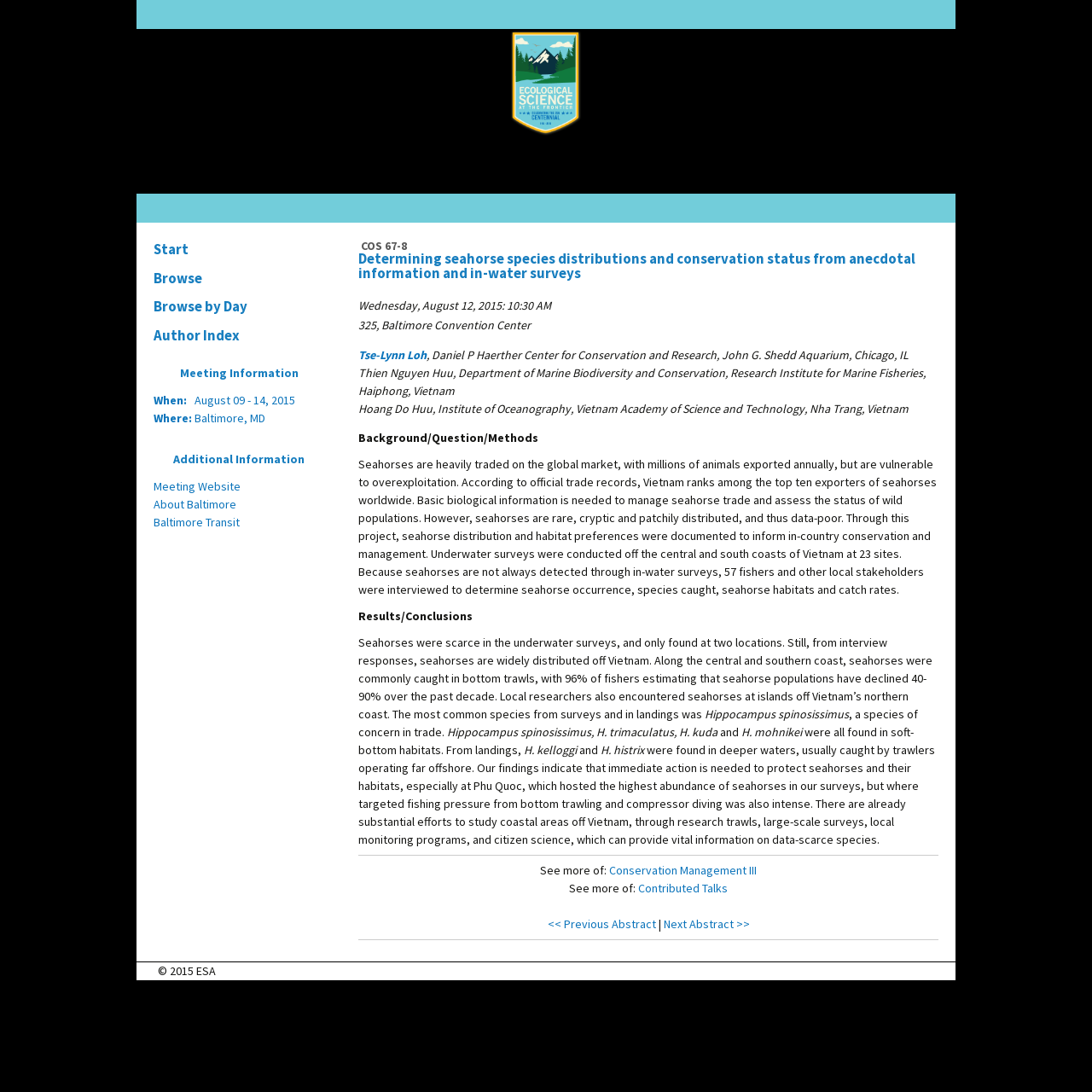Provide an in-depth description of the elements and layout of the webpage.

The webpage appears to be a conference abstract page, specifically for the 100th ESA Annual Meeting held from August 9 to 14, 2015. At the top of the page, there is a link and an image, likely a logo or banner for the conference.

Below the top section, there is a heading that reads "COS 67-8 Determining seahorse species distributions and conservation status from anecdotal information and in-water surveys." This is followed by several lines of text that provide details about the presentation, including the date, time, location, and authors.

The main content of the page is a abstract of the presentation, which discusses the conservation status of seahorses in Vietnam. The text is divided into sections, including "Background/Question/Methods," "Results/Conclusions," and "See more of." The abstract provides information about the research methods, findings, and conclusions, including the distribution and habitat preferences of seahorses in Vietnam.

On the right side of the page, there are several links to related content, including "Conservation Management III," "Contributed Talks," and "Next Abstract >>." There is also a section with links to navigate the conference program, including "Start," "Browse," "Browse by Day," and "Author Index."

At the bottom of the page, there is a section with meeting information, including the dates and location of the conference. There are also links to additional information, such as the meeting website, information about Baltimore, and Baltimore transit information.

Finally, at the very bottom of the page, there is a copyright notice that reads "© 2015 ESA."